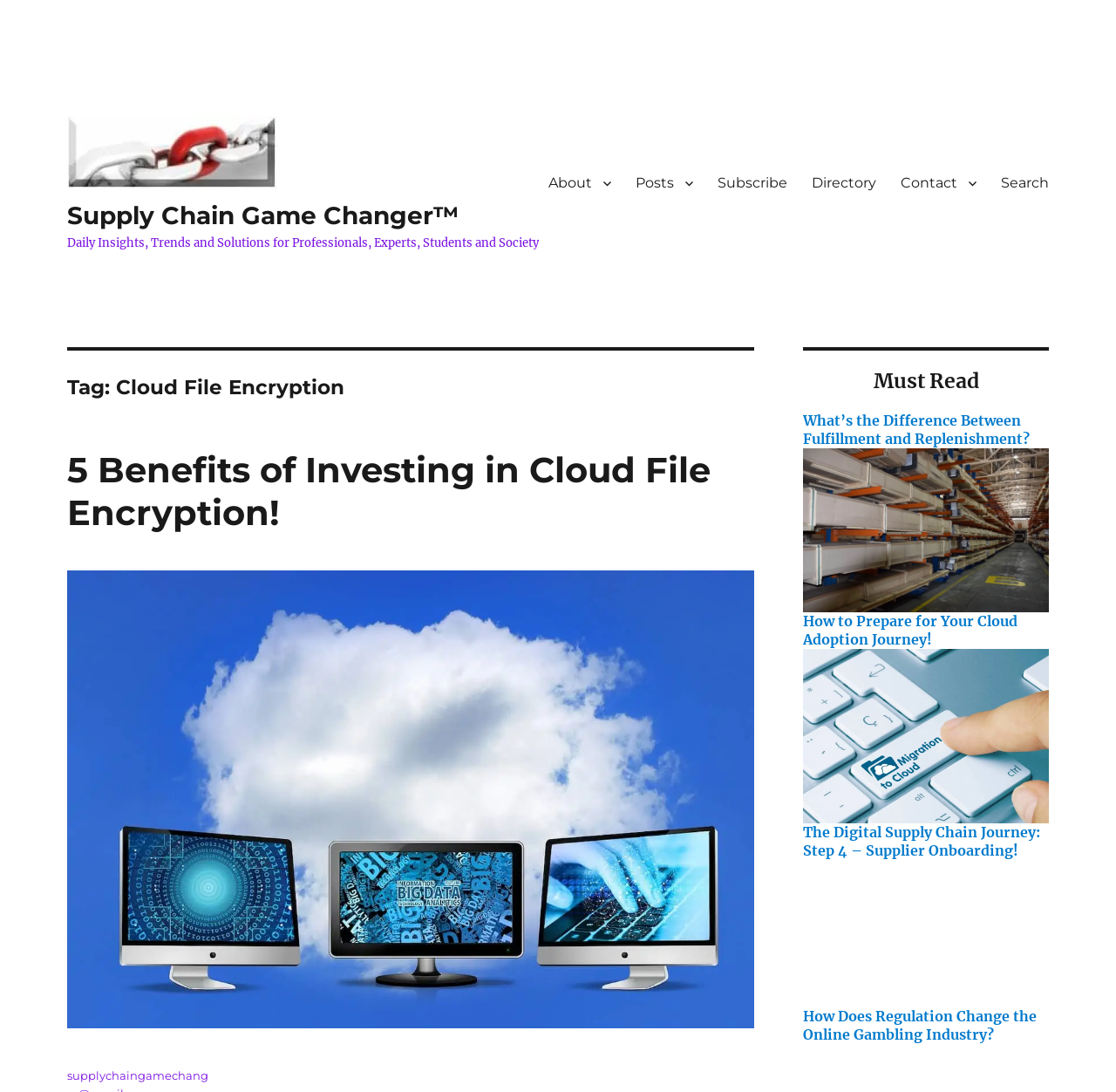Determine the bounding box coordinates for the element that should be clicked to follow this instruction: "Search for something". The coordinates should be given as four float numbers between 0 and 1, in the format [left, top, right, bottom].

[0.886, 0.151, 0.951, 0.184]